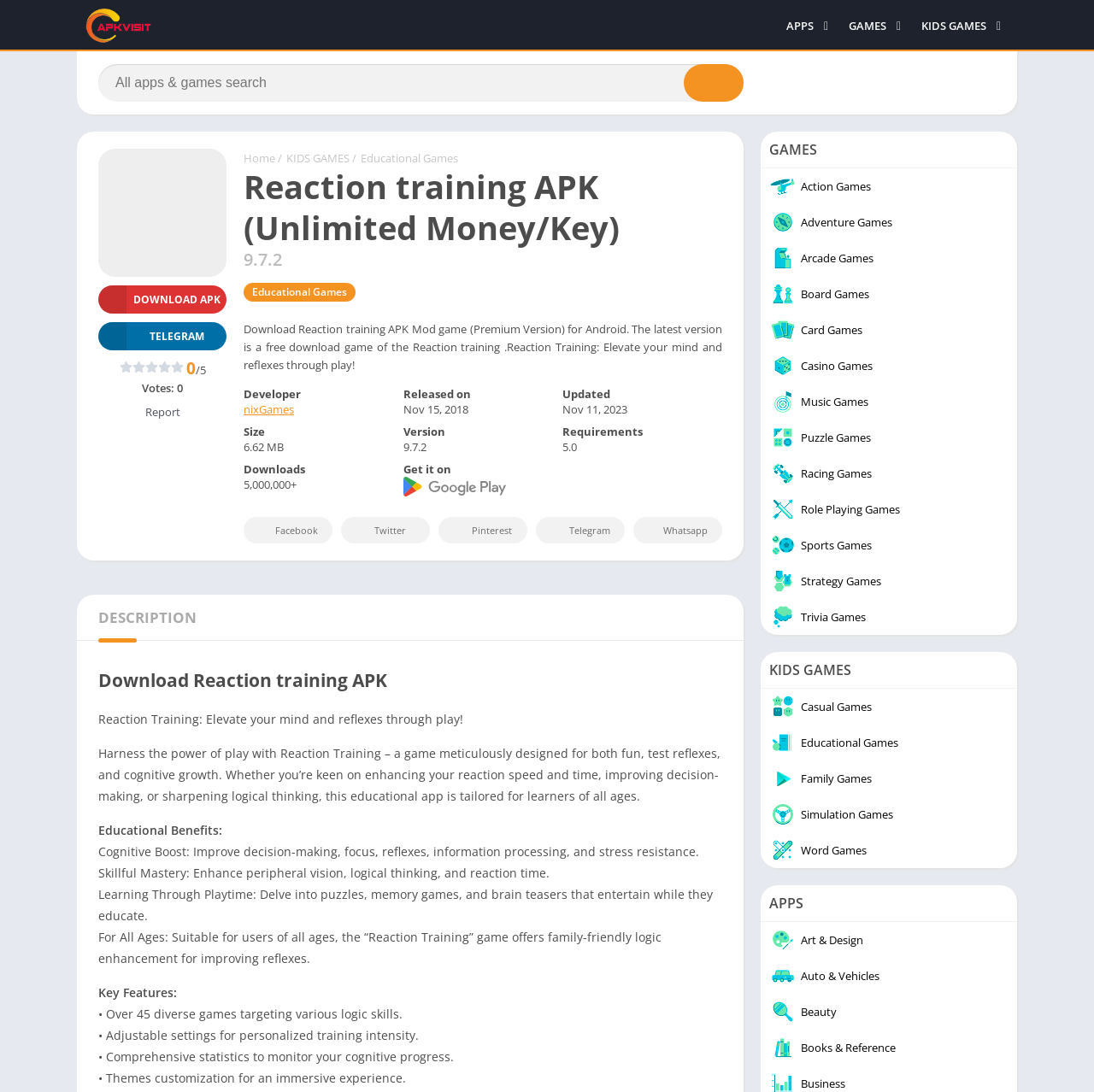Locate the bounding box coordinates of the element that should be clicked to fulfill the instruction: "Explore Educational Games".

[0.33, 0.137, 0.419, 0.151]